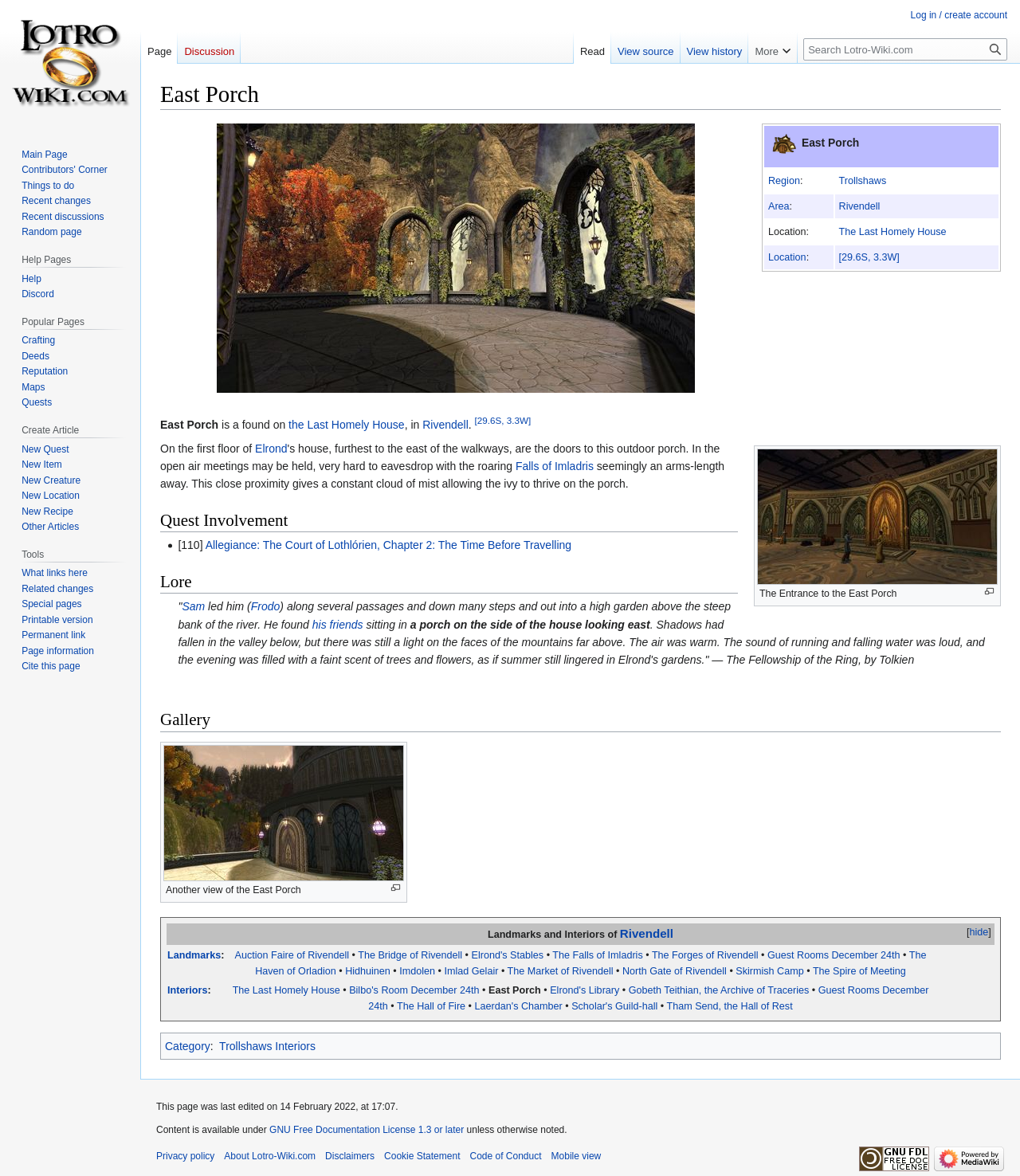Please determine the bounding box coordinates of the element's region to click for the following instruction: "Click on the link to learn more about Elrond".

[0.25, 0.376, 0.282, 0.387]